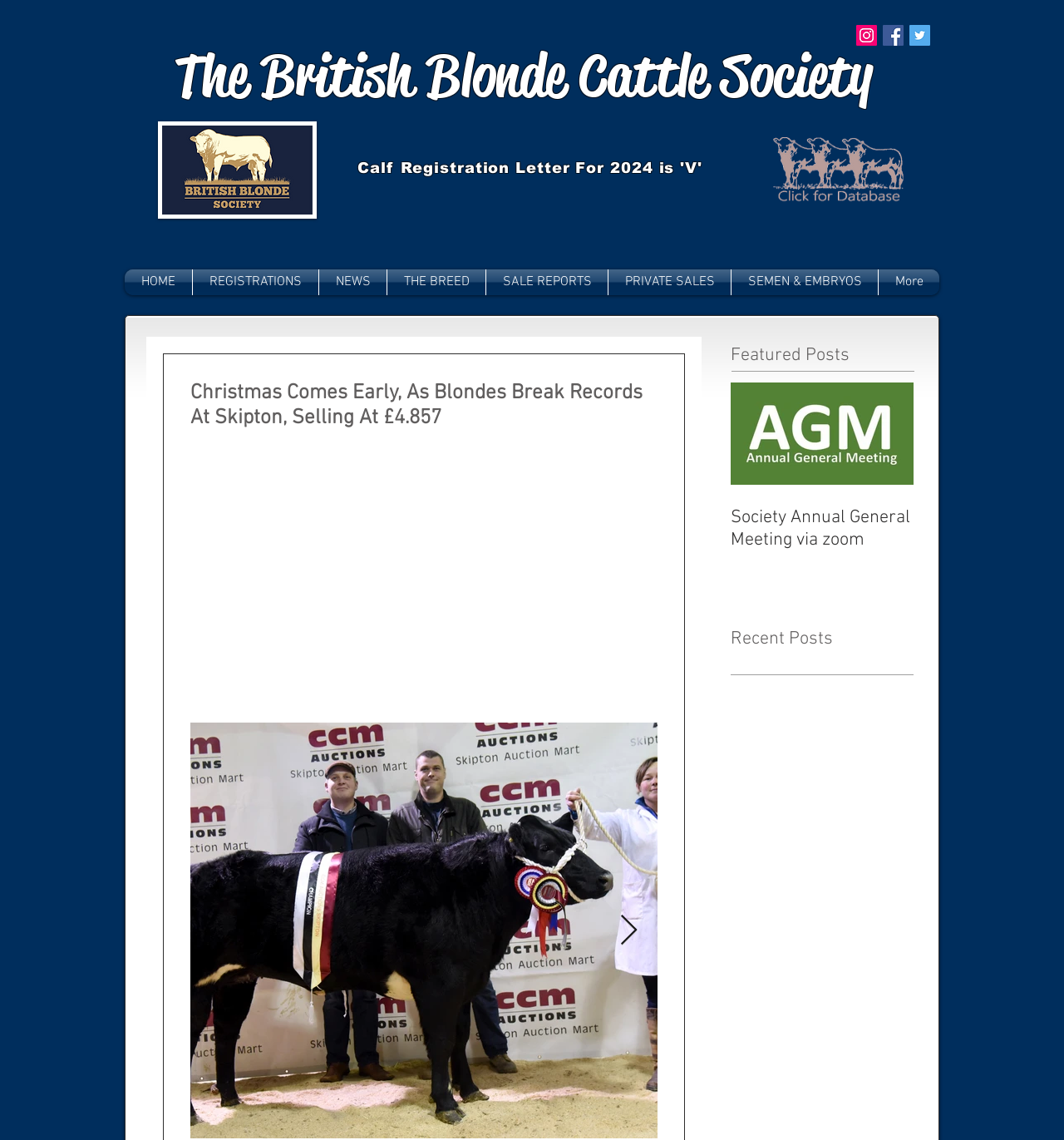Identify the bounding box for the UI element that is described as follows: "Prime Client Marketing".

None